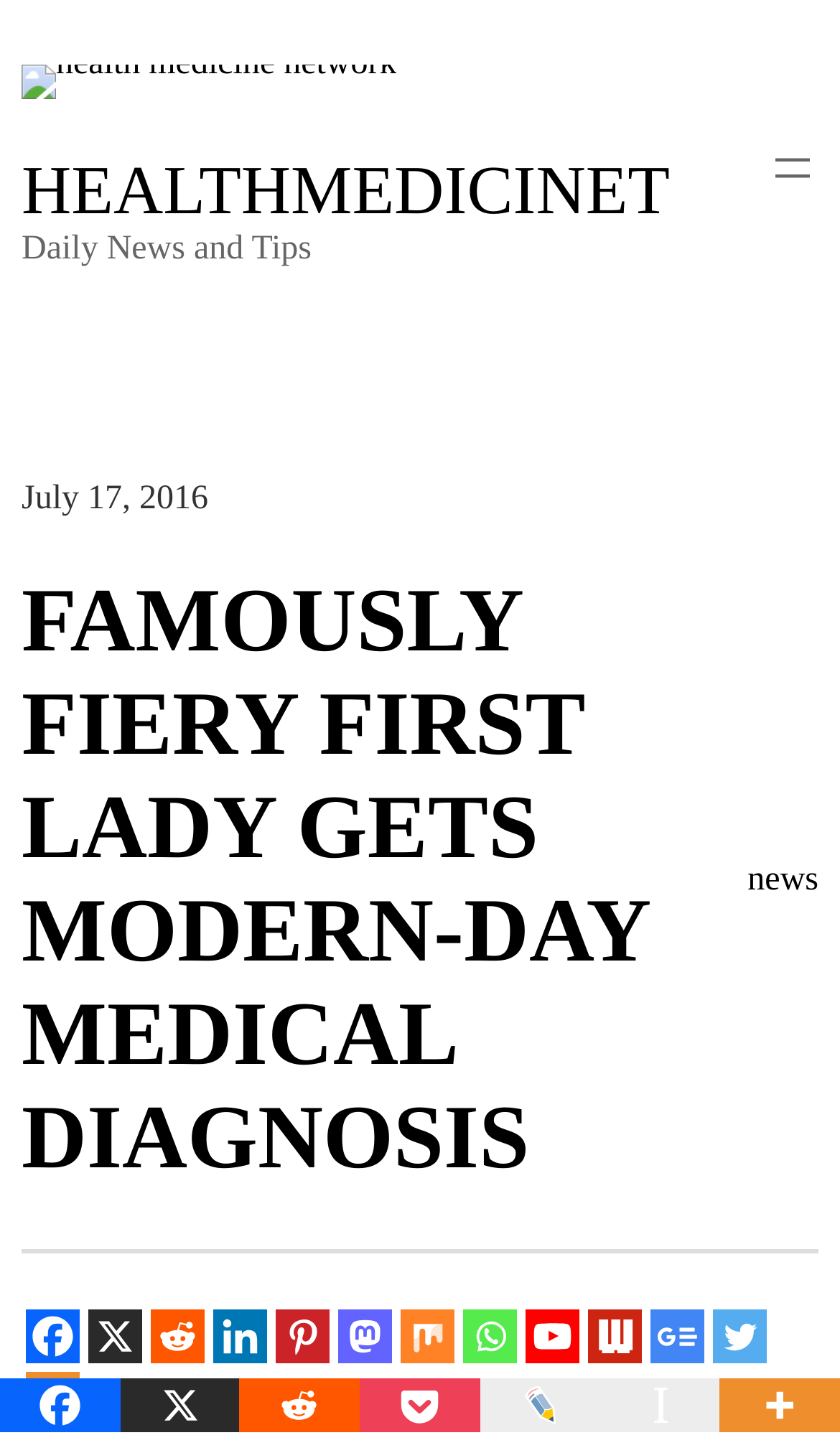Provide the bounding box coordinates of the area you need to click to execute the following instruction: "Read the news".

[0.89, 0.593, 0.974, 0.618]